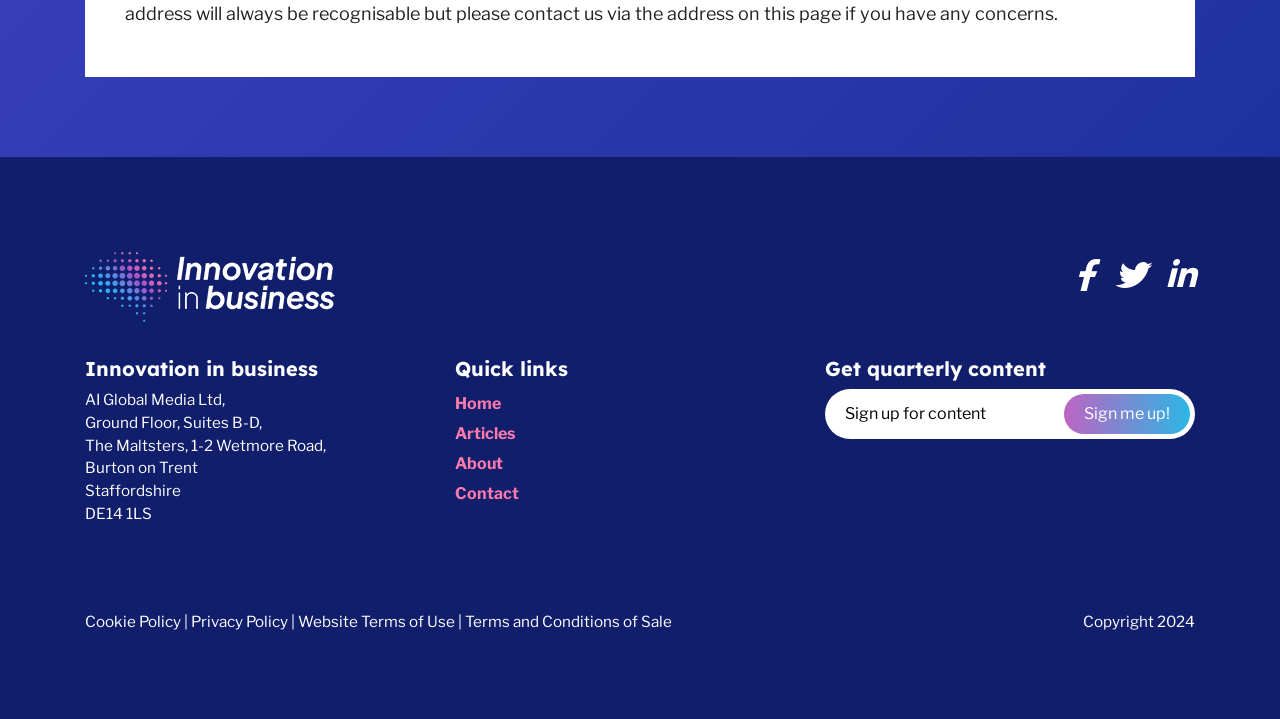Please specify the coordinates of the bounding box for the element that should be clicked to carry out this instruction: "Click on Innovation in Business". The coordinates must be four float numbers between 0 and 1, formatted as [left, top, right, bottom].

[0.066, 0.387, 0.27, 0.414]